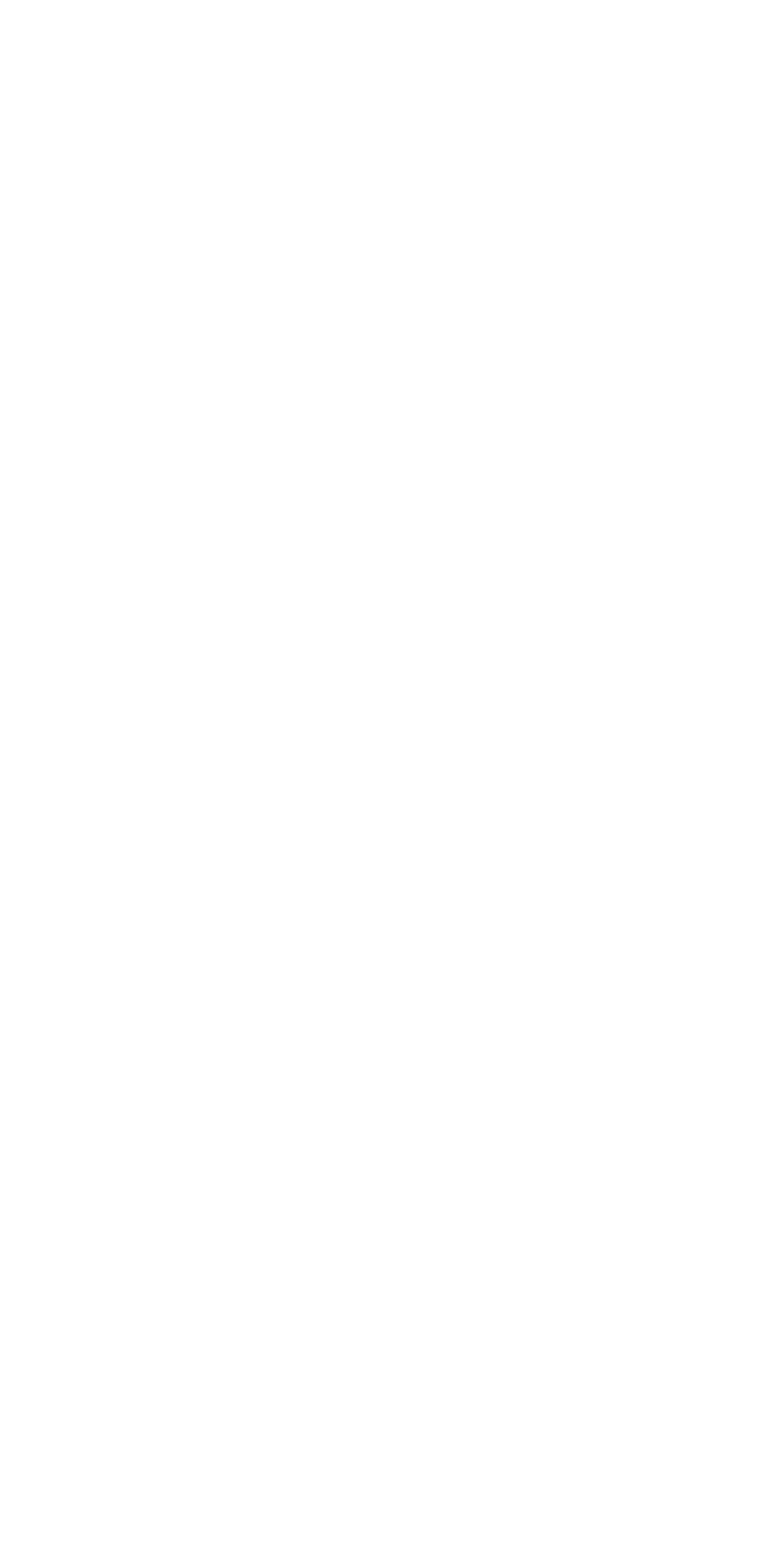Identify the bounding box coordinates of the element that should be clicked to fulfill this task: "Read more about MFWA". The coordinates should be provided as four float numbers between 0 and 1, i.e., [left, top, right, bottom].

None